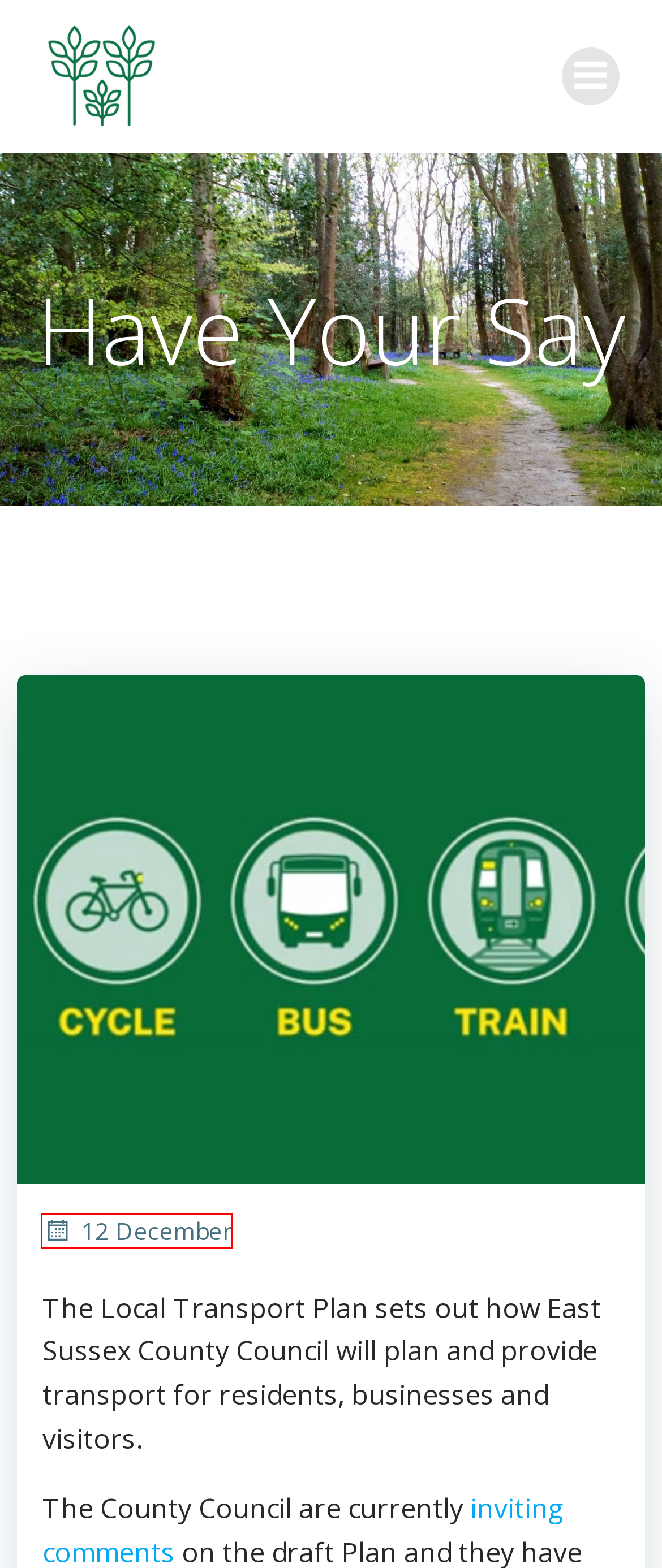You have a screenshot of a webpage with a red bounding box highlighting a UI element. Your task is to select the best webpage description that corresponds to the new webpage after clicking the element. Here are the descriptions:
A. Implementation Plan | East Sussex County Council
B. Local Transport Plan 4 (2024-2050)
             - East Sussex
            - Citizen Space
C. Transport – Green Transition Crowborough
D. Free Energy Advice – Green Transition Crowborough
E. Food Waste – Green Transition Crowborough
F. Rehome a Birch Tree – Green Transition Crowborough
G. Local Transport Plan 4 | East Sussex County Council
H. 12 December 2023 – Green Transition Crowborough

H